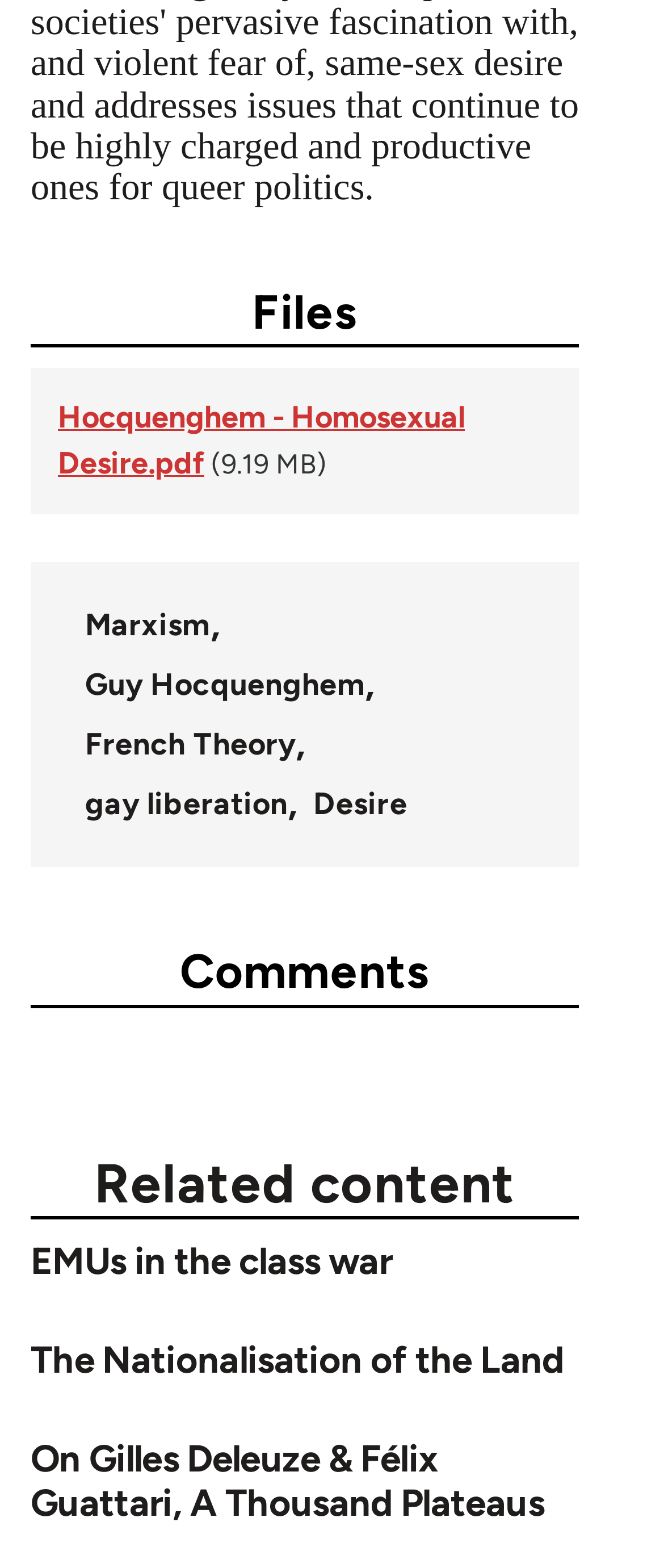Using the provided element description, identify the bounding box coordinates as (top-left x, top-left y, bottom-right x, bottom-right y). Ensure all values are between 0 and 1. Description: Desire

[0.472, 0.499, 0.613, 0.527]